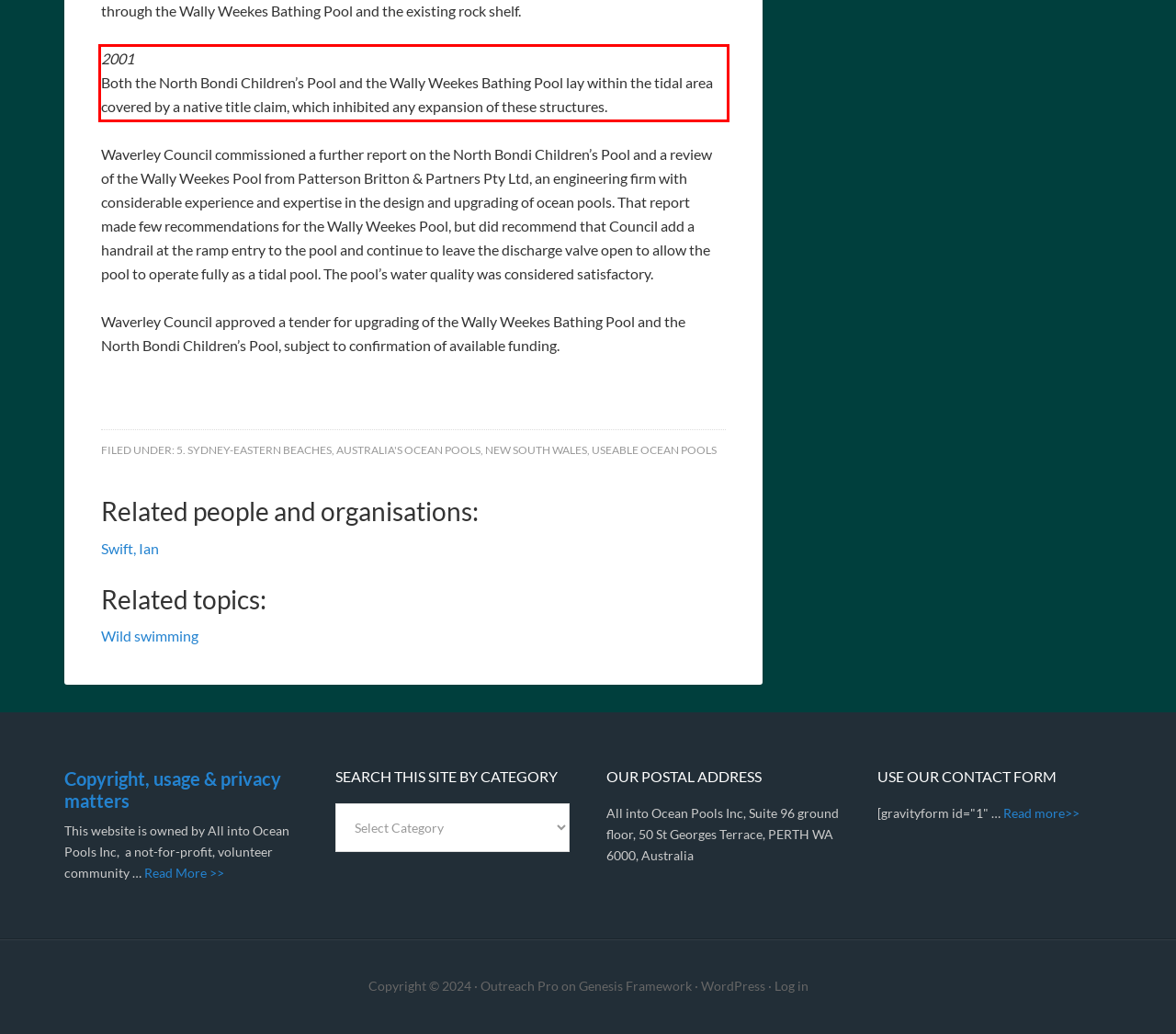Given a webpage screenshot, identify the text inside the red bounding box using OCR and extract it.

2001 Both the North Bondi Children’s Pool and the Wally Weekes Bathing Pool lay within the tidal area covered by a native title claim, which inhibited any expansion of these structures.